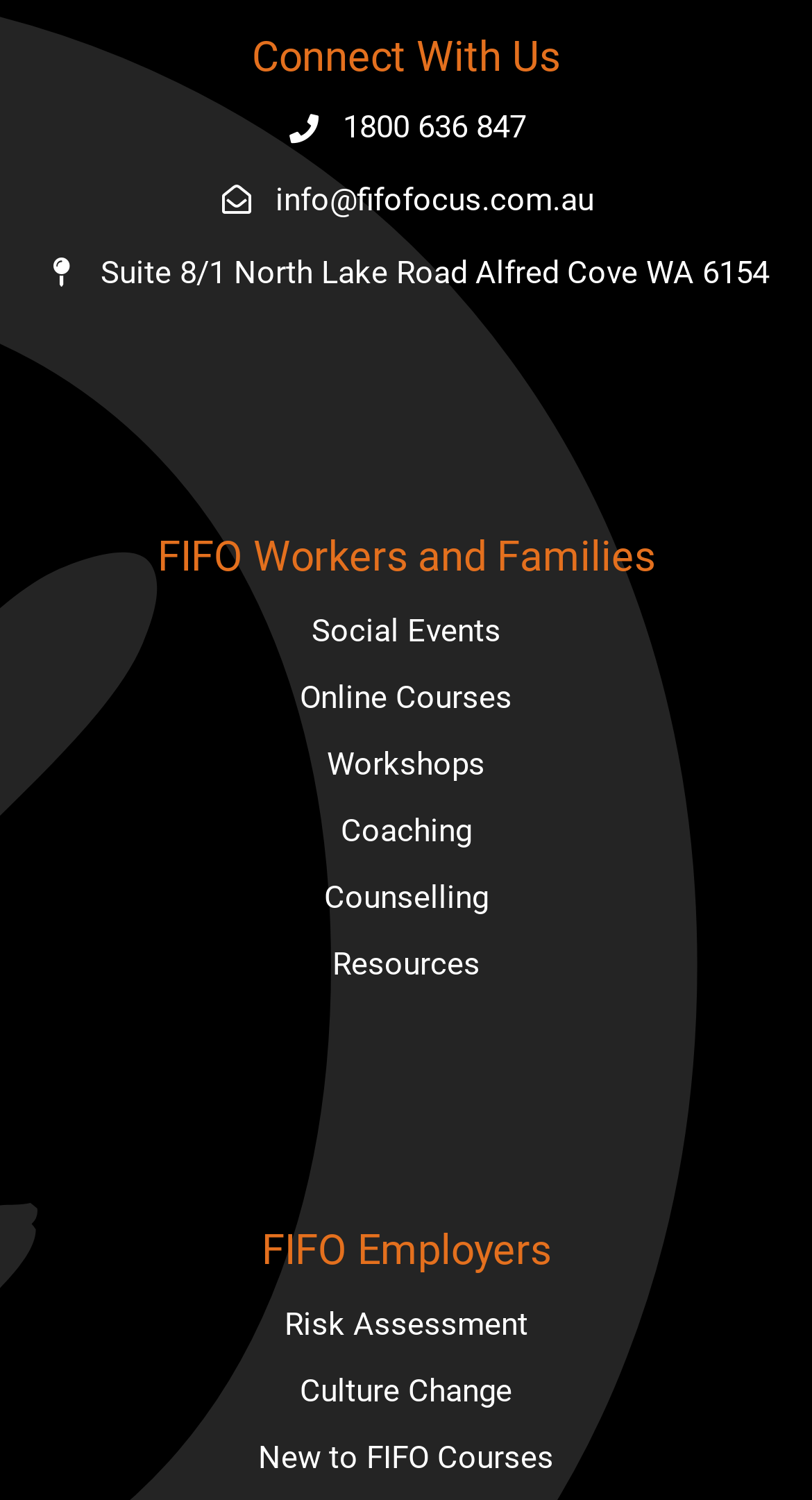What is the address of the office? Analyze the screenshot and reply with just one word or a short phrase.

Suite 8/1 North Lake Road Alfred Cove WA 6154